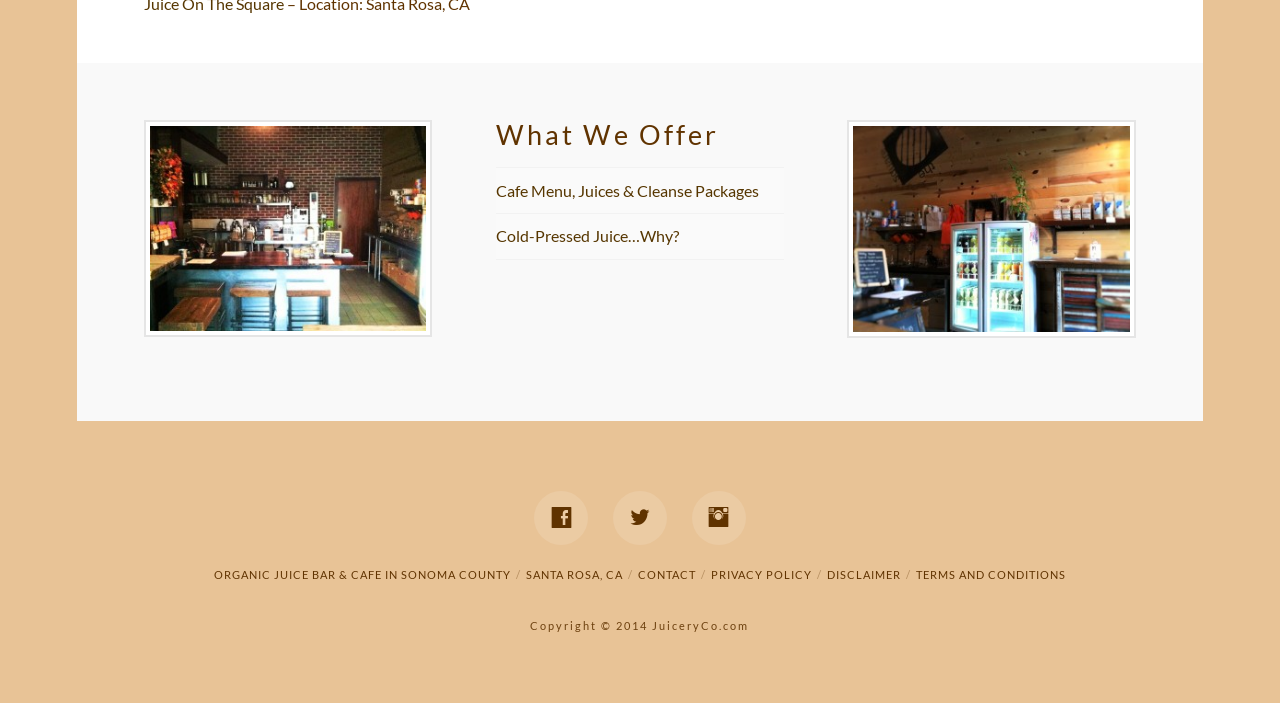How many social media links are available? Based on the screenshot, please respond with a single word or phrase.

3